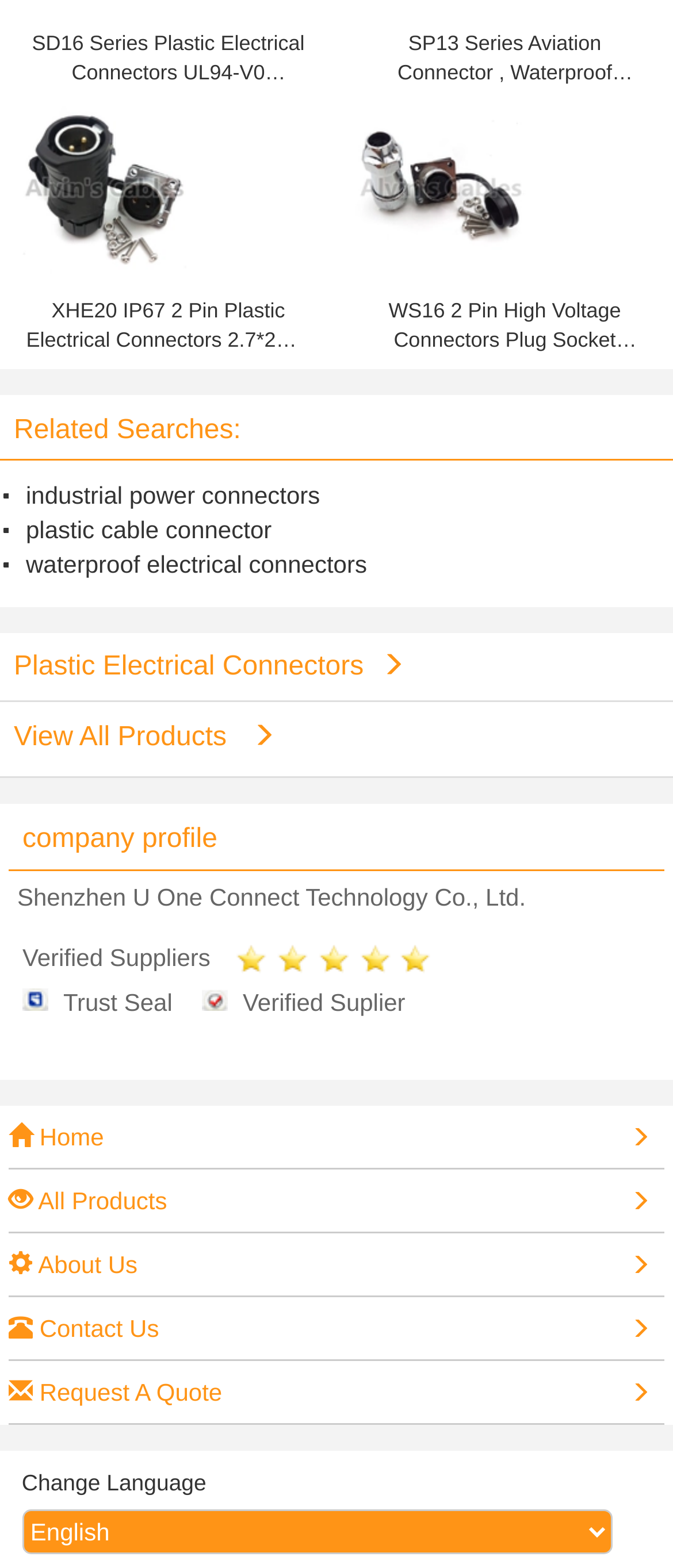How many images are associated with the XHE20 IP67 connectors?
Look at the image and answer the question using a single word or phrase.

1